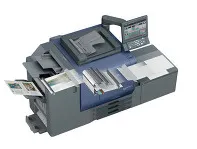Utilize the information from the image to answer the question in detail:
What is the primary purpose of this printing press?

The caption states that the machine is engineered for high-quality, short-run printing, making it ideal for tasks ranging from simple invitations to complex multi-page booklets, which implies that its primary purpose is to produce high-quality prints in small quantities.